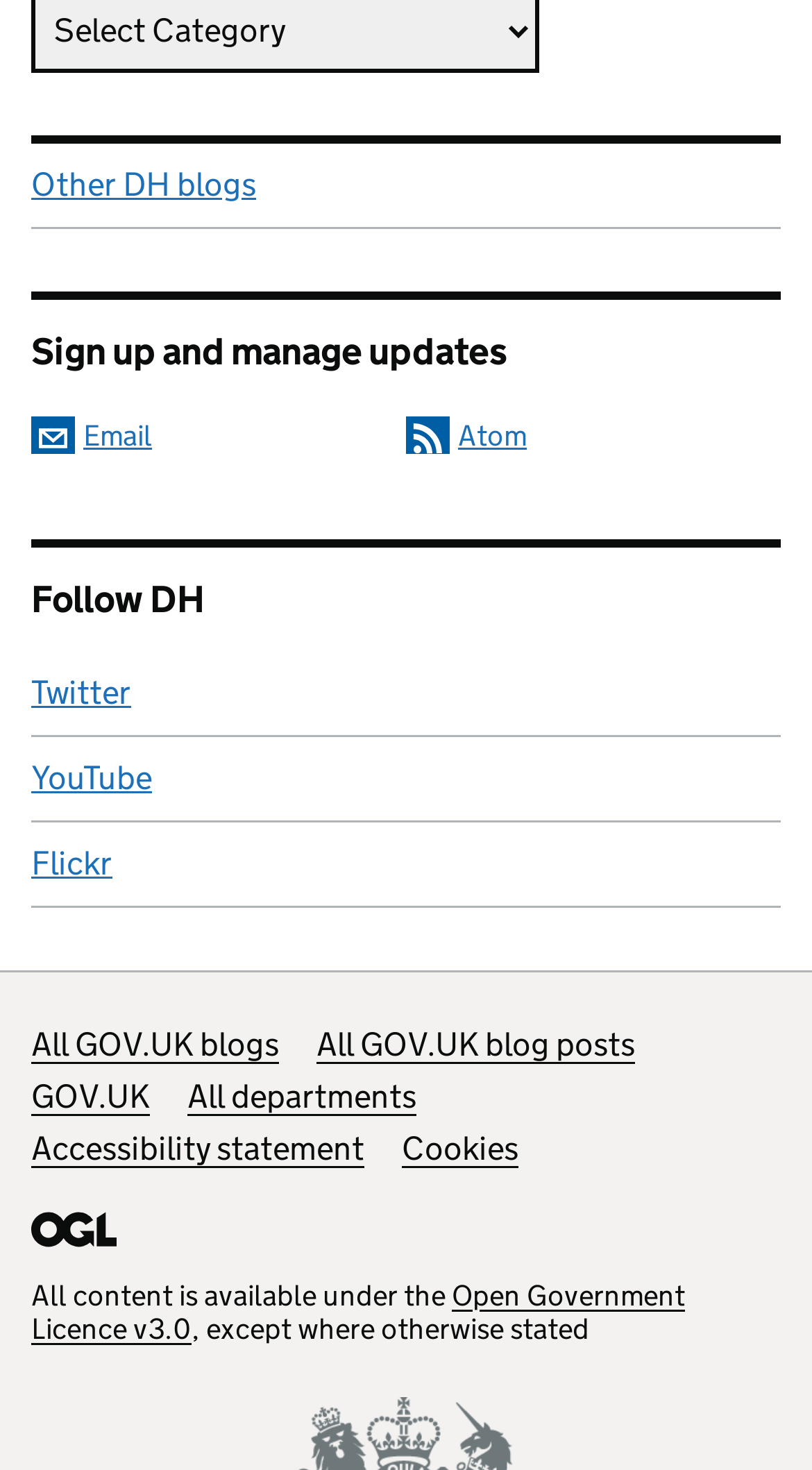Provide a short, one-word or phrase answer to the question below:
What is the 'Atom' link used for?

To subscribe to a feed